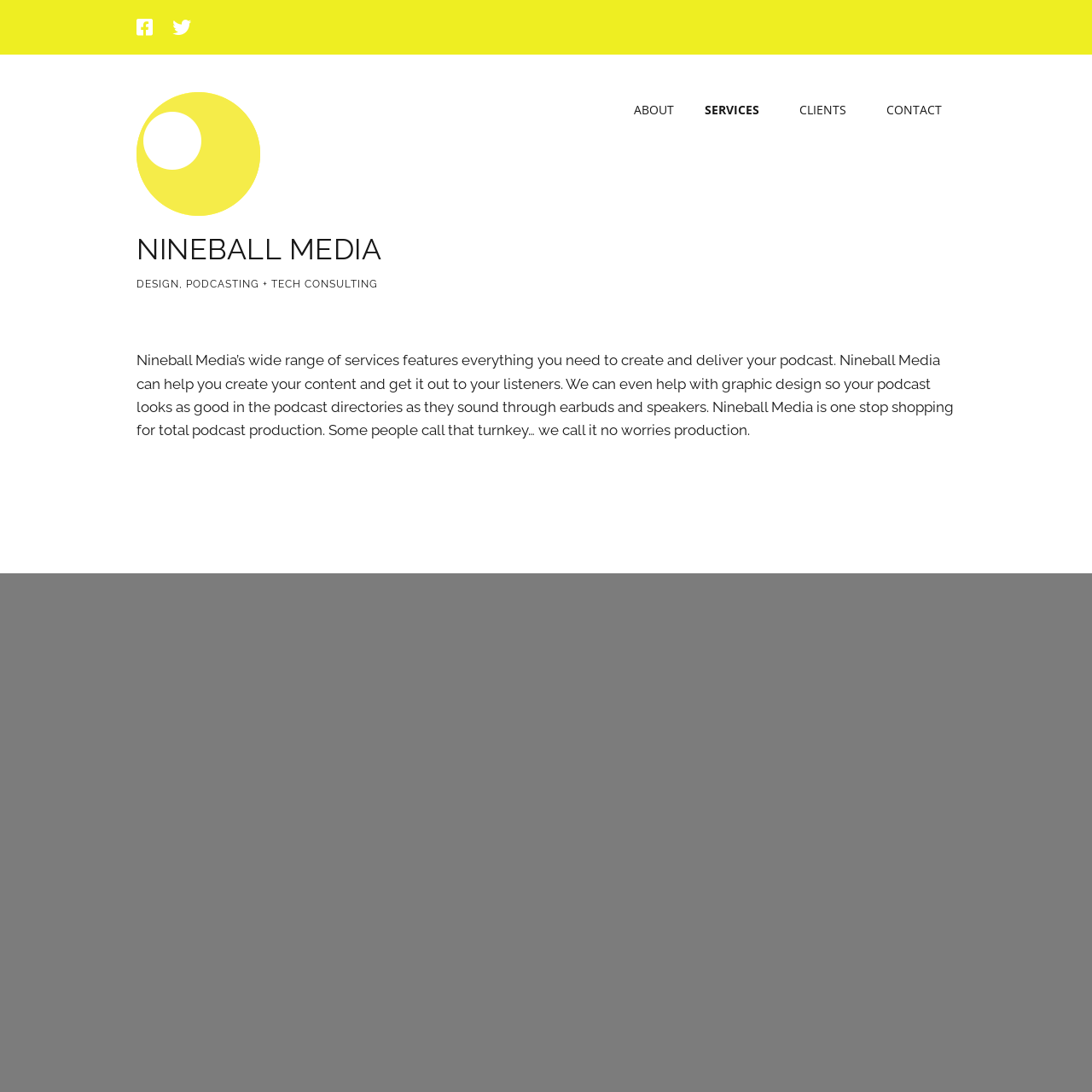What services does Nineball Media offer?
Ensure your answer is thorough and detailed.

The services offered by Nineball Media can be found in the static text element, which mentions 'DESIGN, PODCASTING + TECH CONSULTING'. Additionally, the webpage has links to specific services such as 'DESIGN', 'ECOURSES', 'PODCASTING', and others.